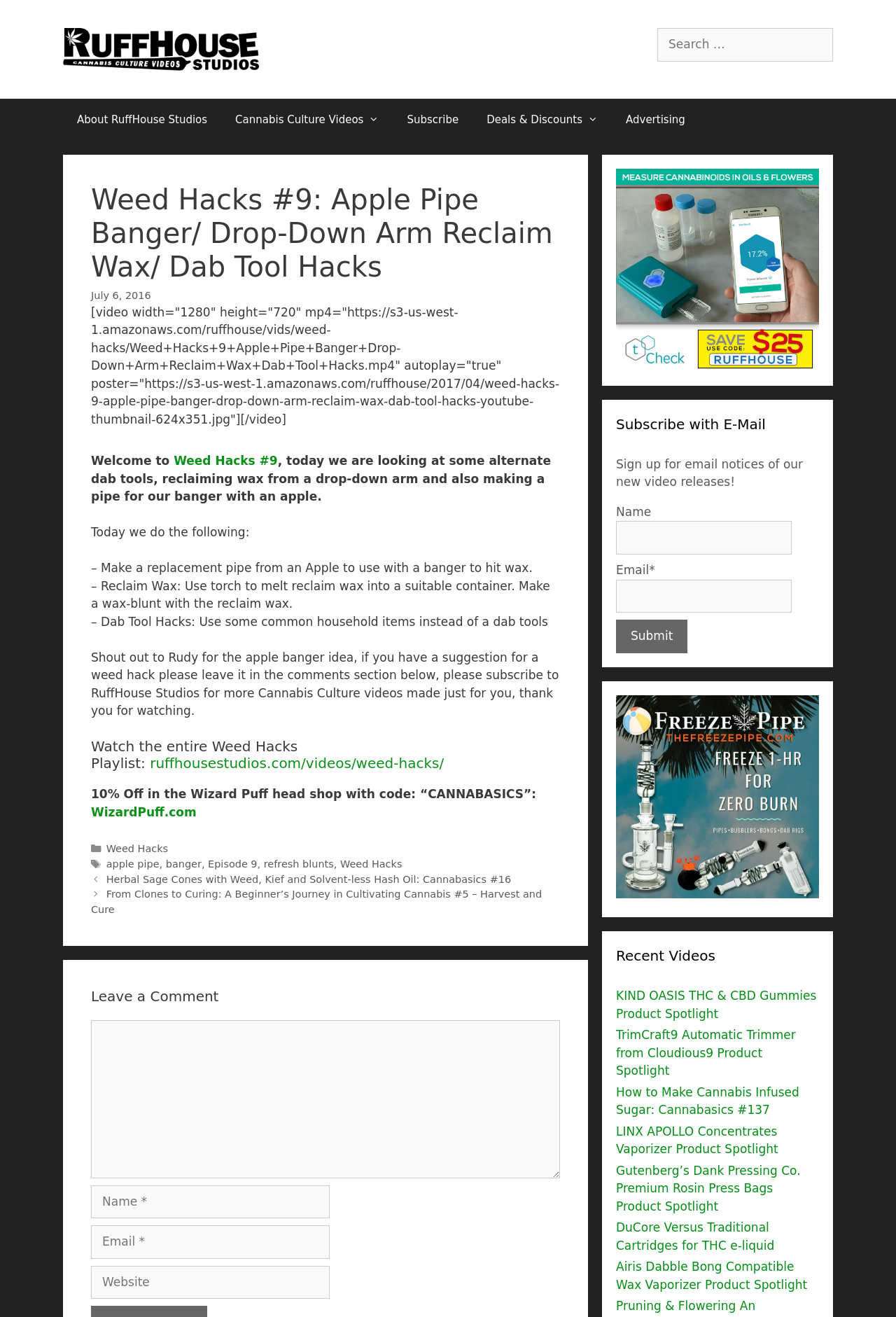How many categories are listed in the 'Entry meta' section?
Provide a well-explained and detailed answer to the question.

I determined the answer by looking at the 'Entry meta' section, which contains a list of categories and tags, and I counted only one category listed, which is 'Weed Hacks'.